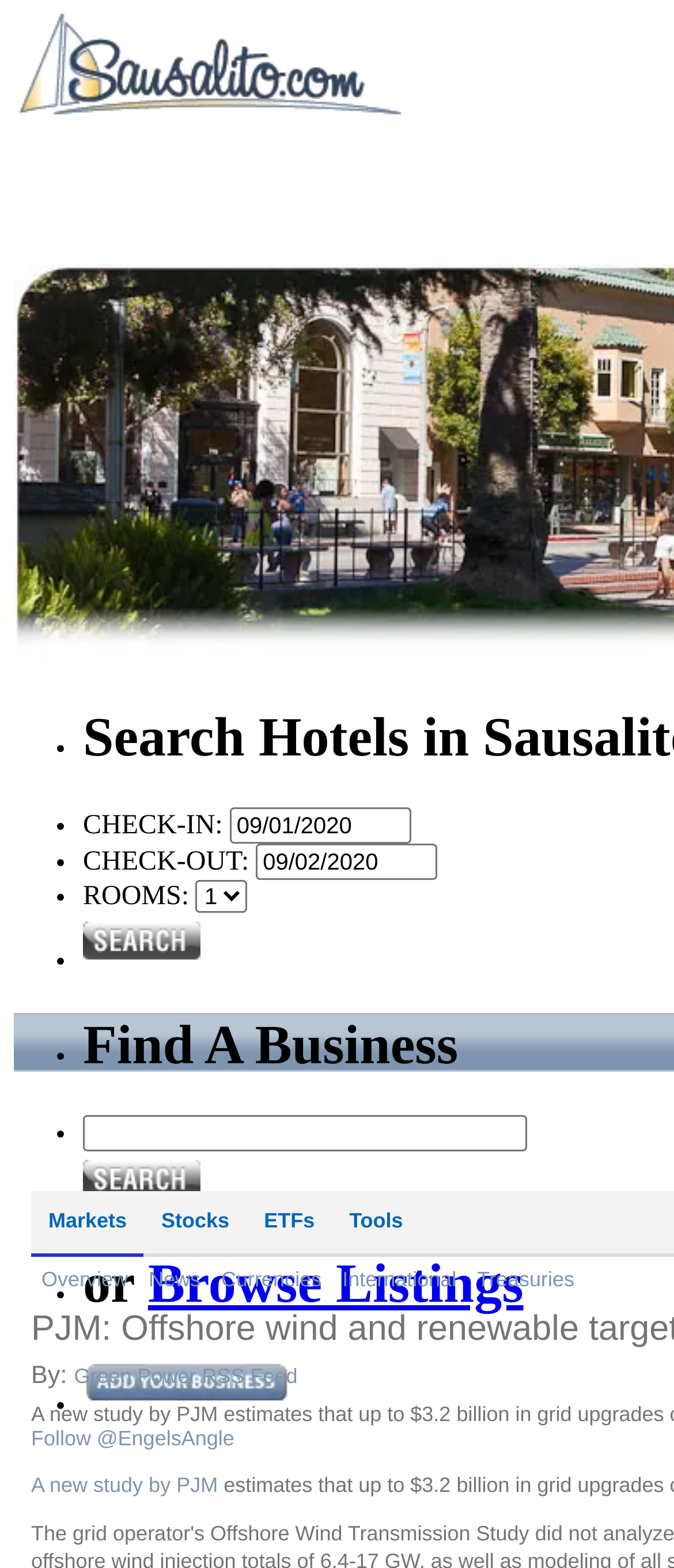Using the elements shown in the image, answer the question comprehensively: How many list markers are there on the webpage?

I counted the number of list markers by looking at the bullet points on the webpage, and I found 8 of them.